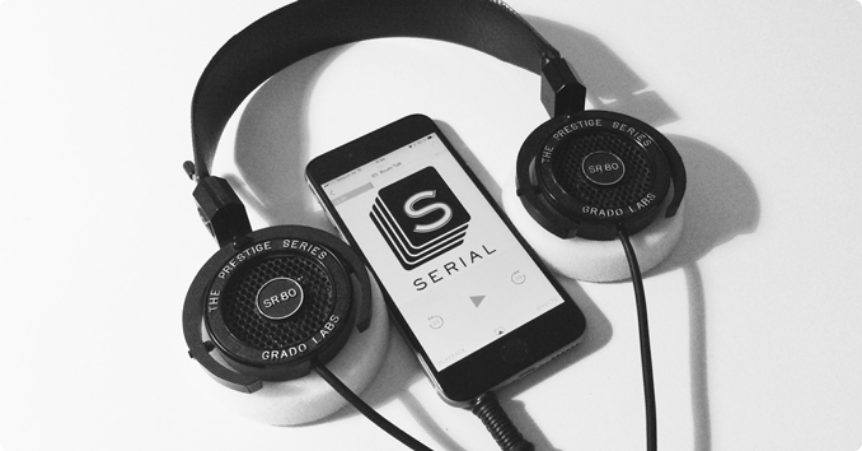Provide a thorough description of the contents of the image.

The image features a stylish pair of Grado Labs SR80 headphones alongside a smartphone displaying the podcast logo for "Serial." The monochrome aesthetic highlights the headphones' elegant design, showcasing their classic build and comfort. The smartphone screen illustrates the play interface of the podcast app, suggesting an engaging audio experience. This visual encapsulates the theme of the article titled "Why I like Podcasts and you should too," reflecting the author's enthusiasm for podcasts and their convenience, encouraging viewers to explore audio storytelling through this popular medium.